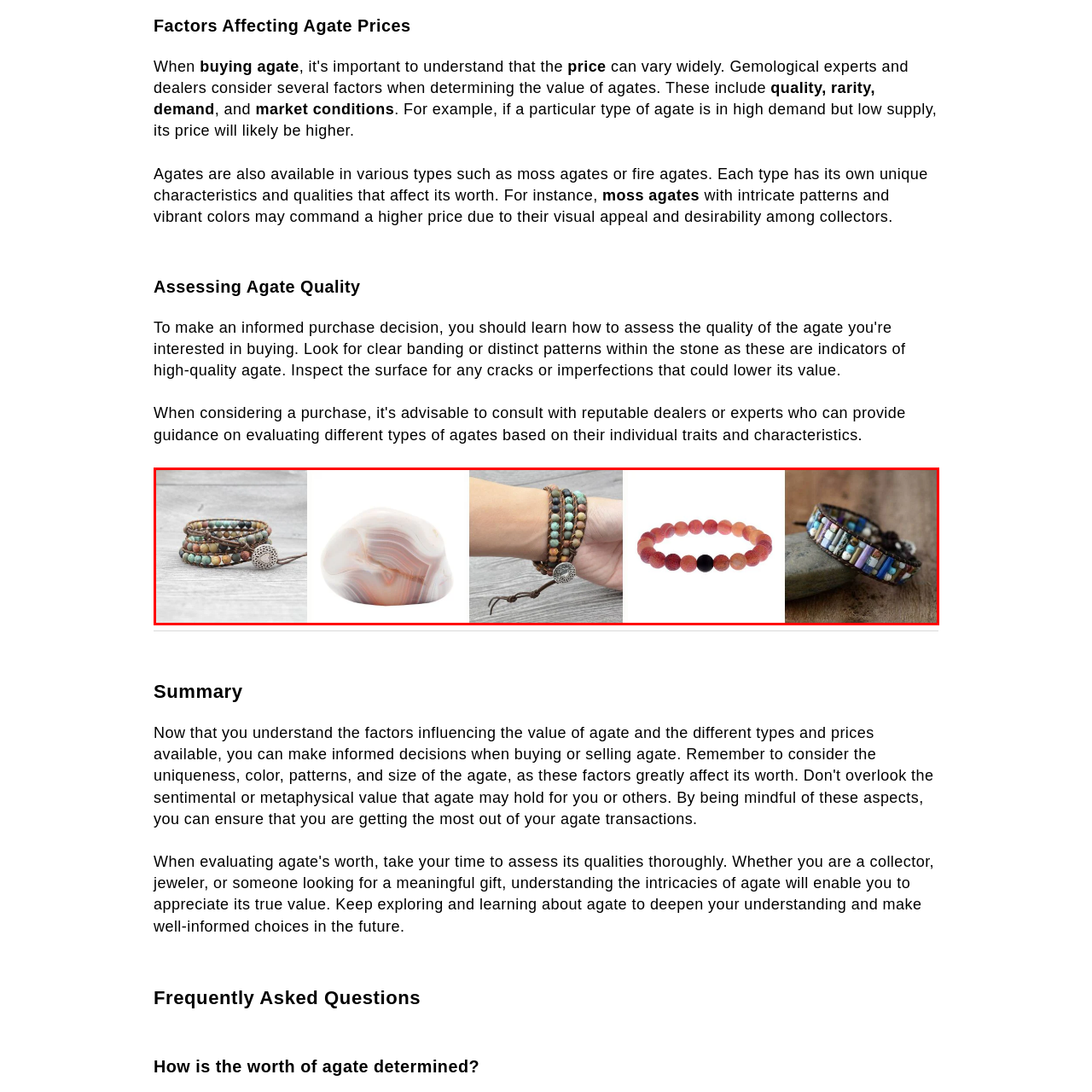Describe all the elements and activities occurring in the red-outlined area of the image extensively.

The image showcases a collection of exquisite agate jewelry pieces alongside a polished agate stone. On the left, multi-strand bracelets made of colorful agate beads are arranged elegantly, reflecting a variety of natural hues that are characteristic of quality agates. In the middle, a strikingly smooth, polished agate stone is highlighted, showcasing its intricate banding and colors. To the right, a delicate beaded bracelet featuring agate beads in warm shades graces a wrist, emphasizing the versatility of agate in jewelry design. This representation highlights the beauty and appeal of agate, aligning with the factors affecting its price, including quality, rarity, and market demand.